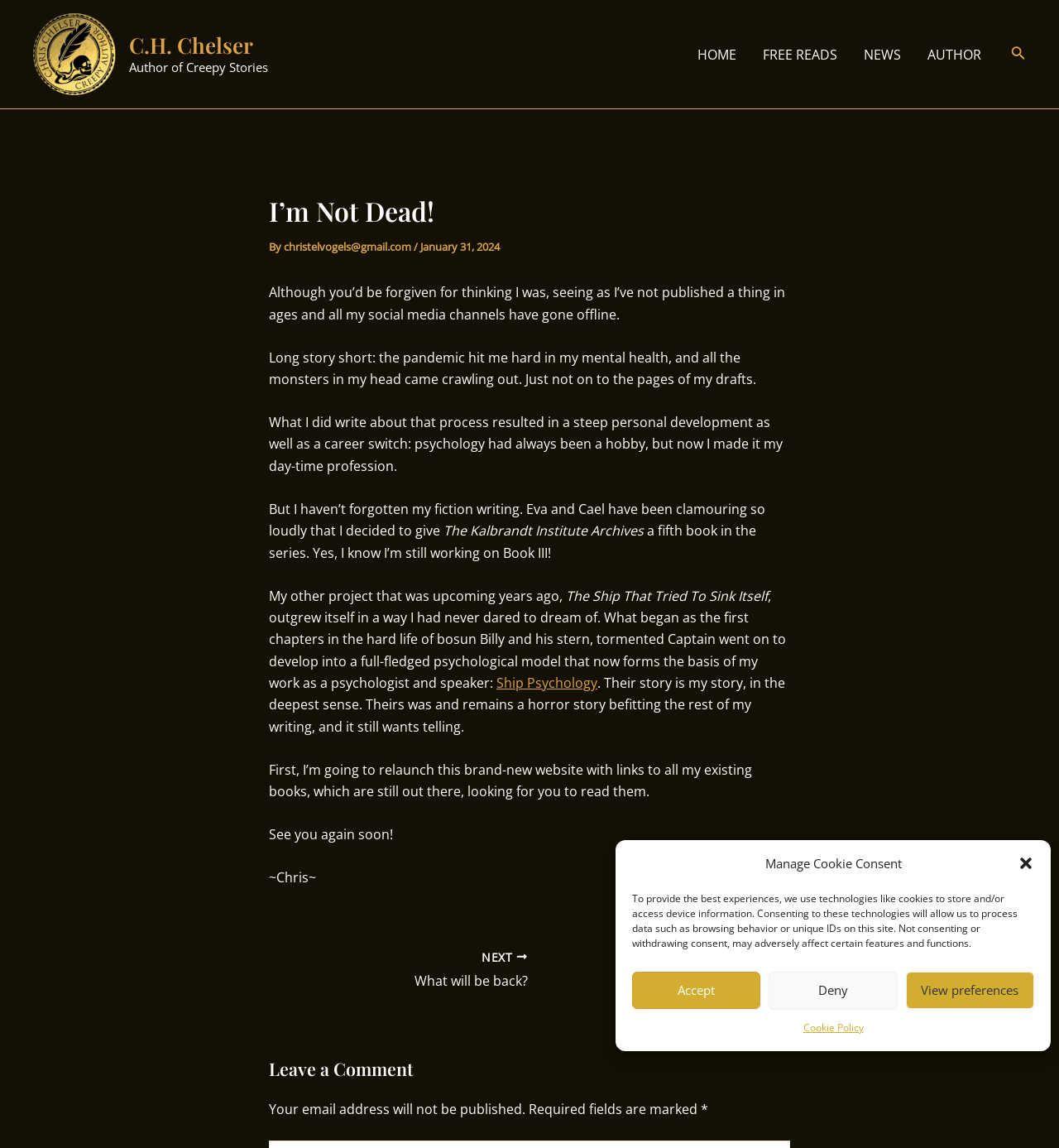Locate the bounding box coordinates of the clickable part needed for the task: "View the author's profile".

[0.122, 0.026, 0.239, 0.052]